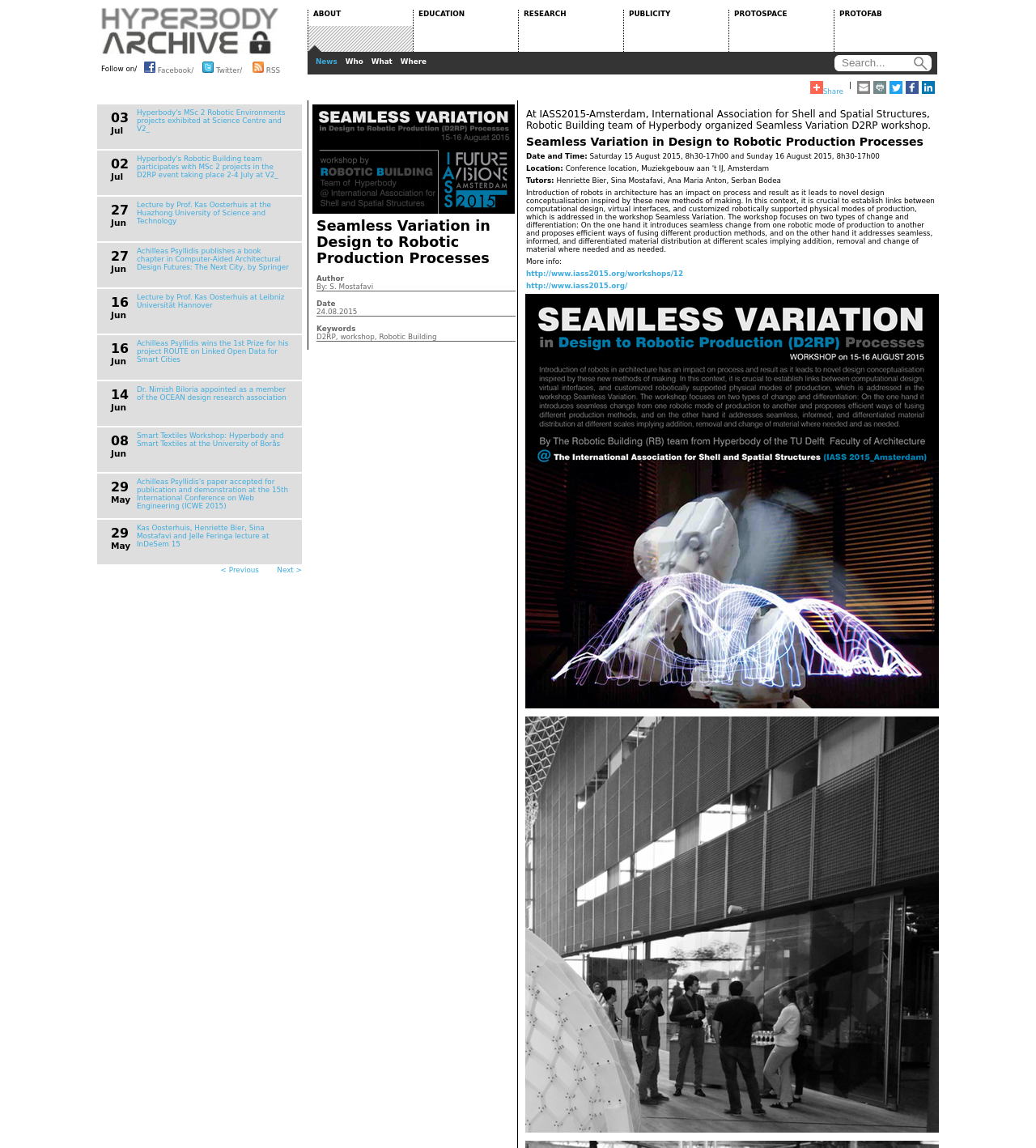What is the name of the research group?
Can you provide an in-depth and detailed response to the question?

I found the answer by looking at the top-left corner of the webpage, where it says 'HYPERBODY' in a prominent font, indicating that it is the name of the research group.